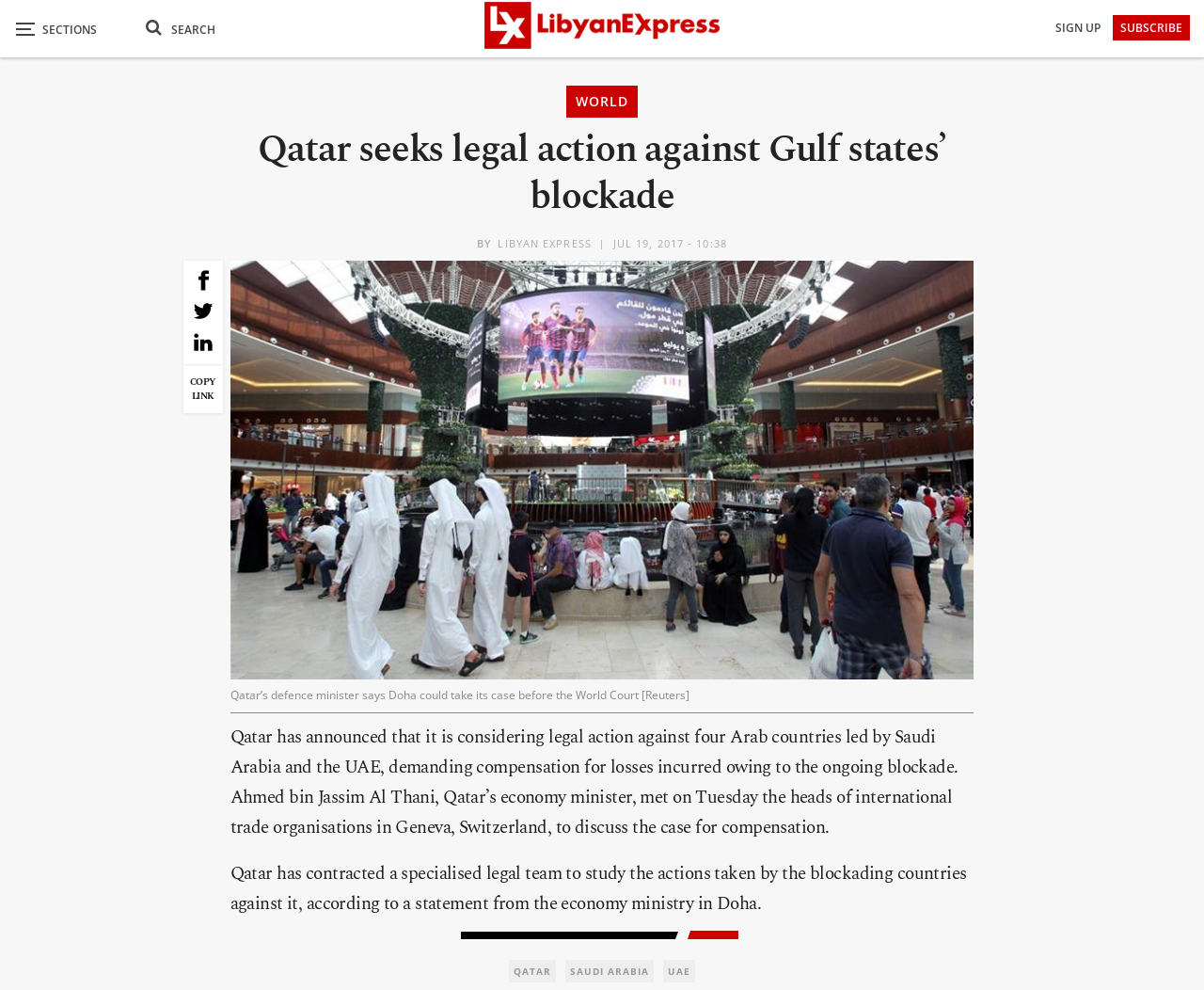Bounding box coordinates should be in the format (top-left x, top-left y, bottom-right x, bottom-right y) and all values should be floating point numbers between 0 and 1. Determine the bounding box coordinate for the UI element described as: alt="Libyan Express"

[0.402, 0.001, 0.598, 0.049]